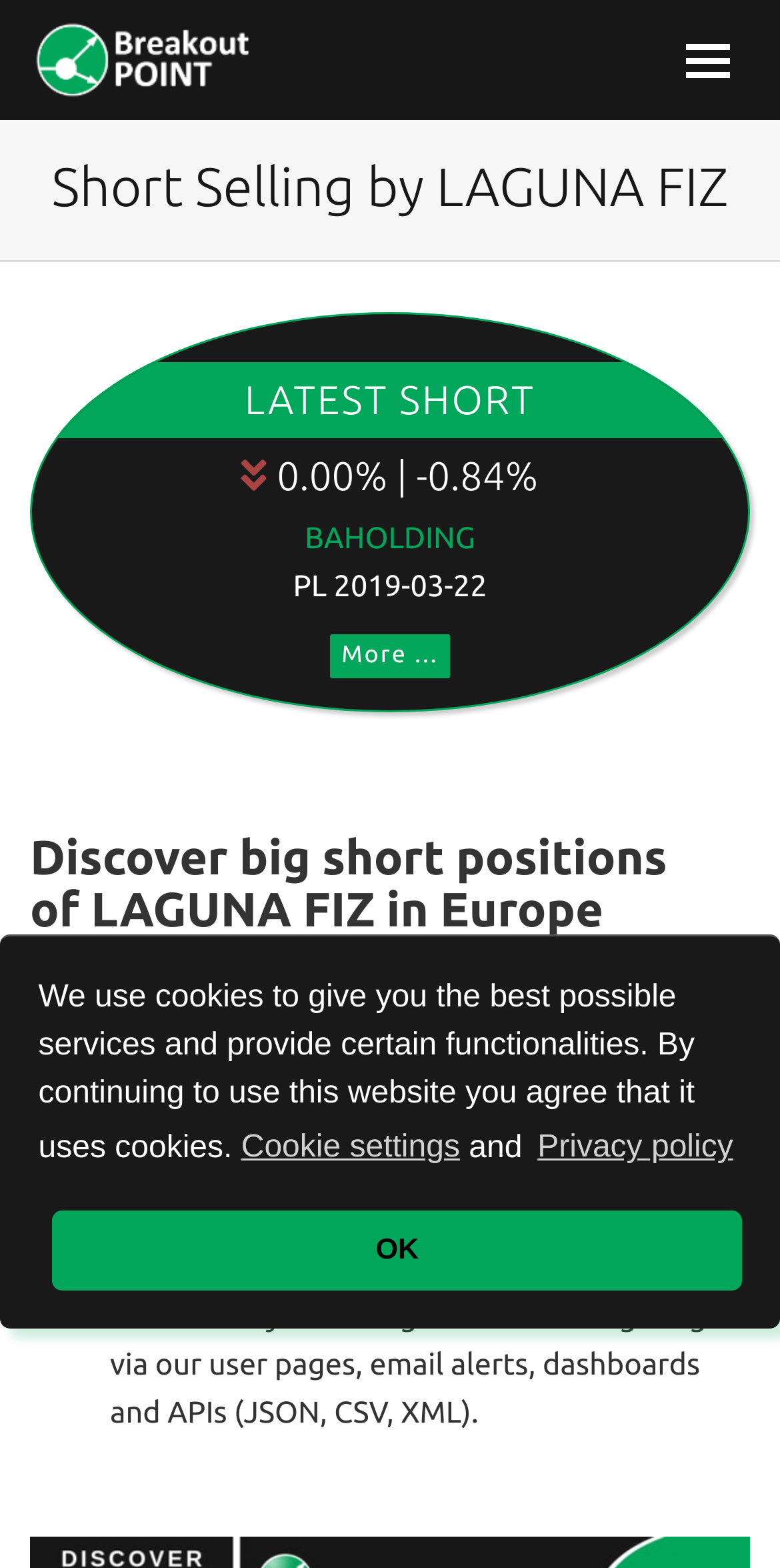What type of data can be accessed via the API?
Using the image, provide a concise answer in one word or a short phrase.

JSON, CSV, XML